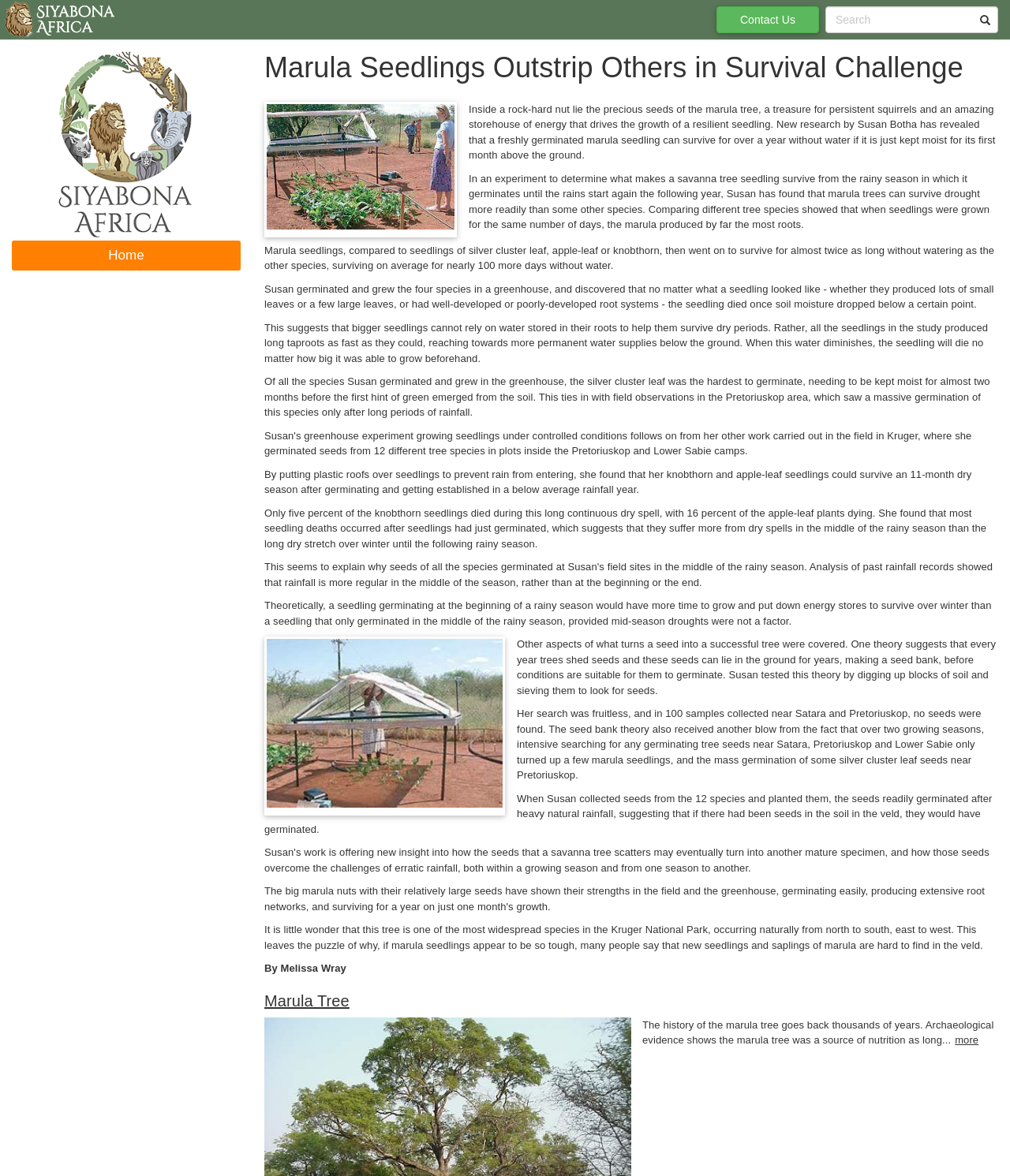Please extract and provide the main headline of the webpage.

Marula Seedlings Outstrip Others in Survival Challenge